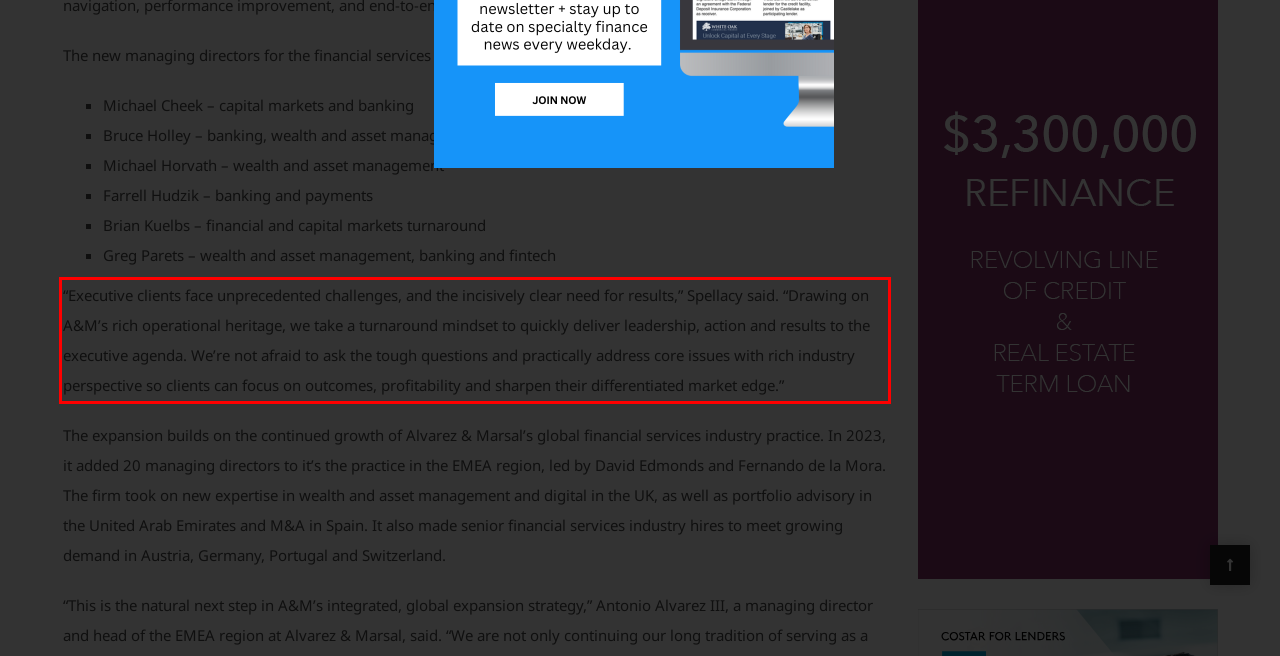Using the provided webpage screenshot, recognize the text content in the area marked by the red bounding box.

“Executive clients face unprecedented challenges, and the incisively clear need for results,” Spellacy said. “Drawing on A&M’s rich operational heritage, we take a turnaround mindset to quickly deliver leadership, action and results to the executive agenda. We’re not afraid to ask the tough questions and practically address core issues with rich industry perspective so clients can focus on outcomes, profitability and sharpen their differentiated market edge.”